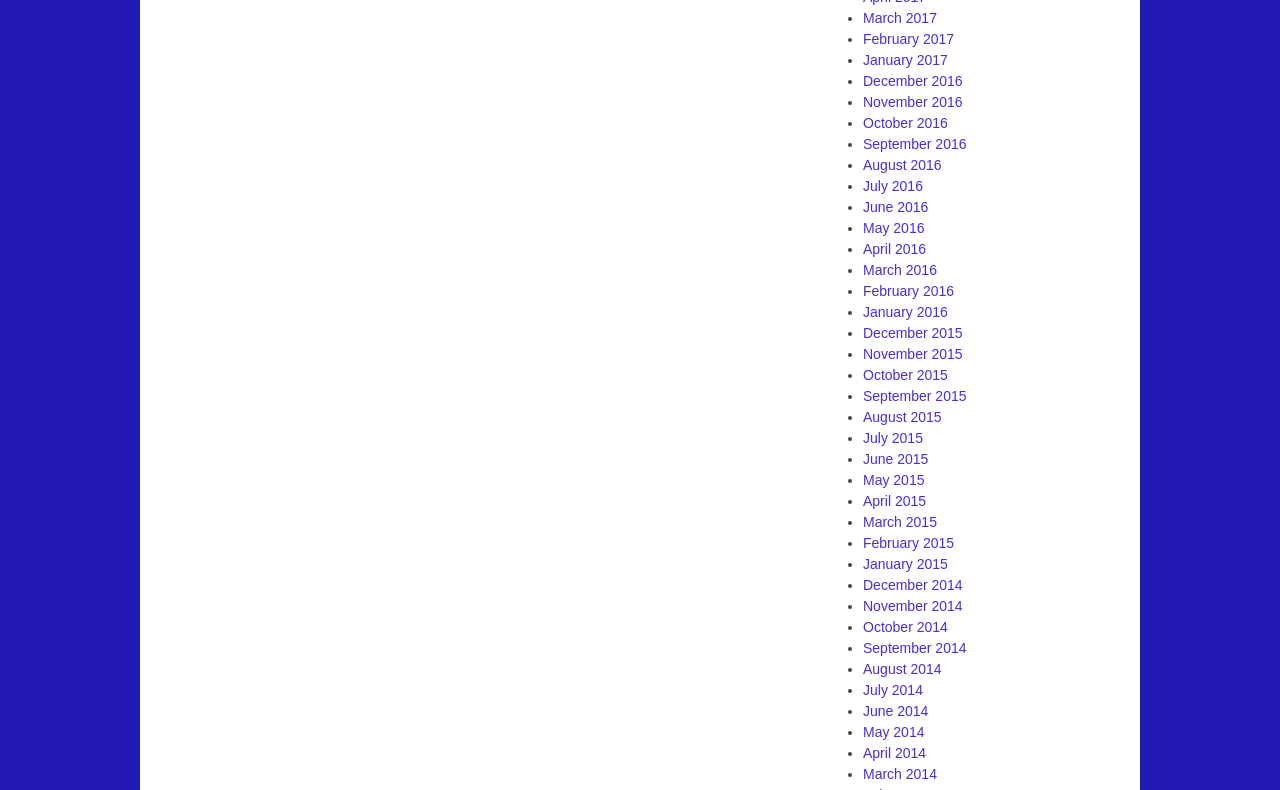Analyze the image and deliver a detailed answer to the question: Are the months listed in alphabetical order?

I examined the list of links and found that the months are not listed in alphabetical order, but rather in reverse chronological order, with the most recent month first.